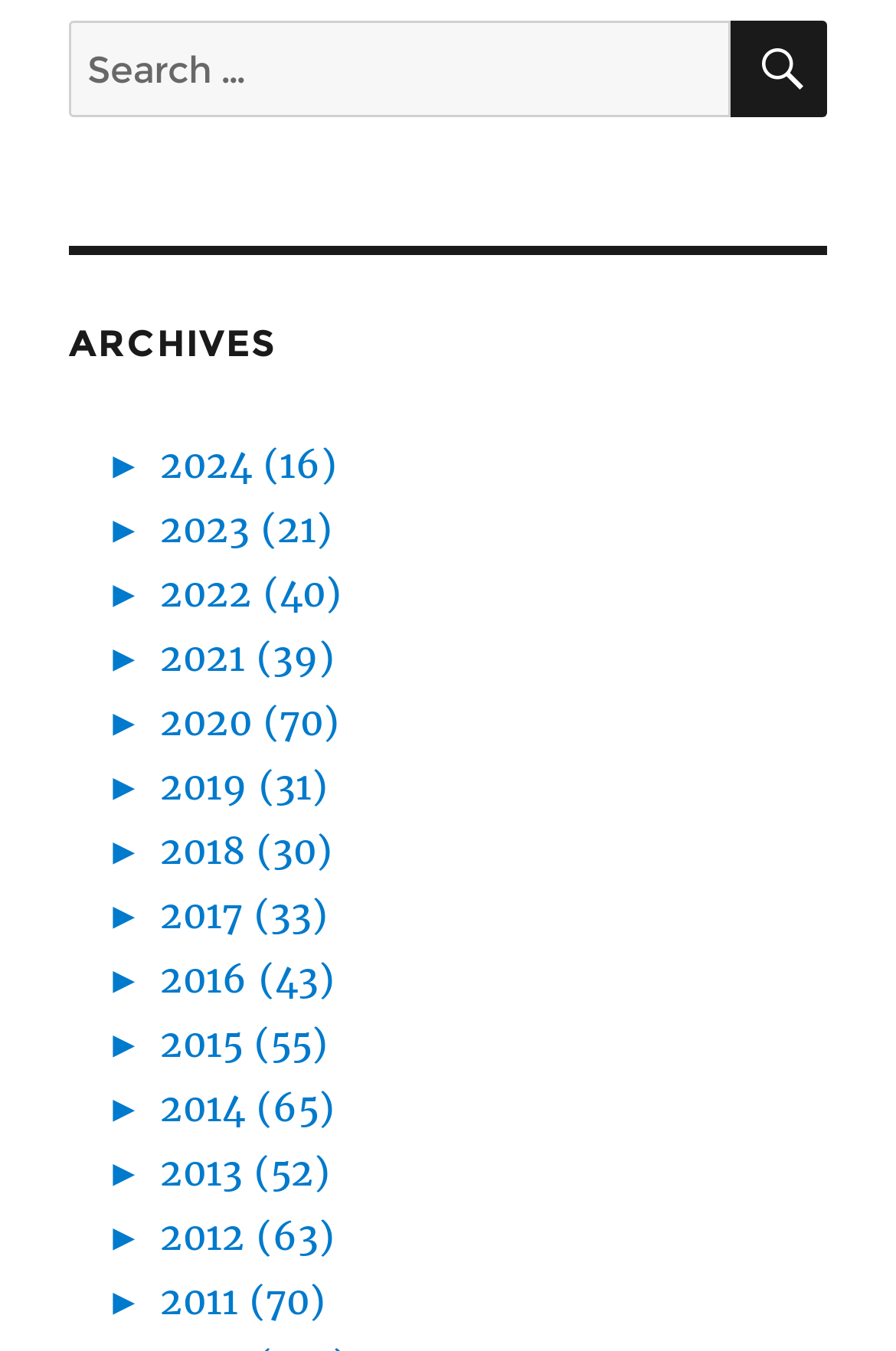Locate the bounding box coordinates of the clickable part needed for the task: "Search for something".

[0.077, 0.016, 0.815, 0.087]